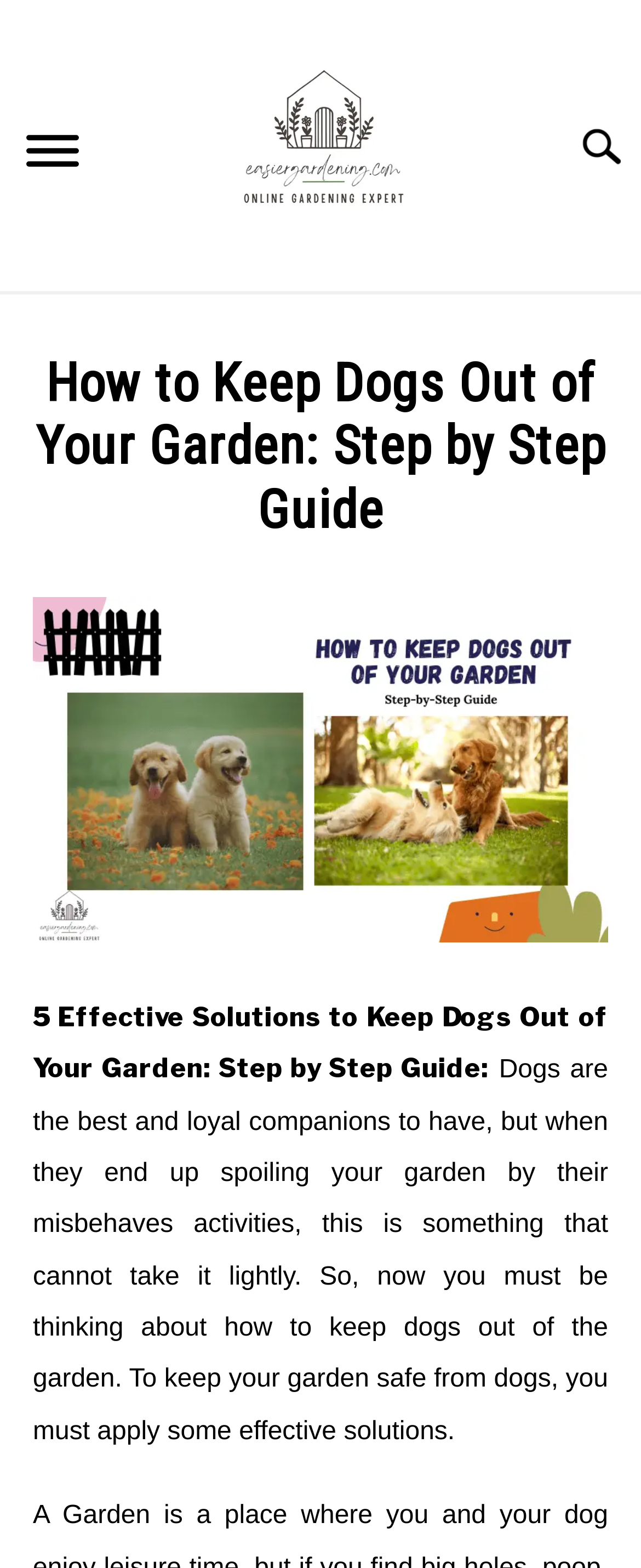Given the description "alt="easiergardening"", provide the bounding box coordinates of the corresponding UI element.

[0.321, 0.021, 0.679, 0.175]